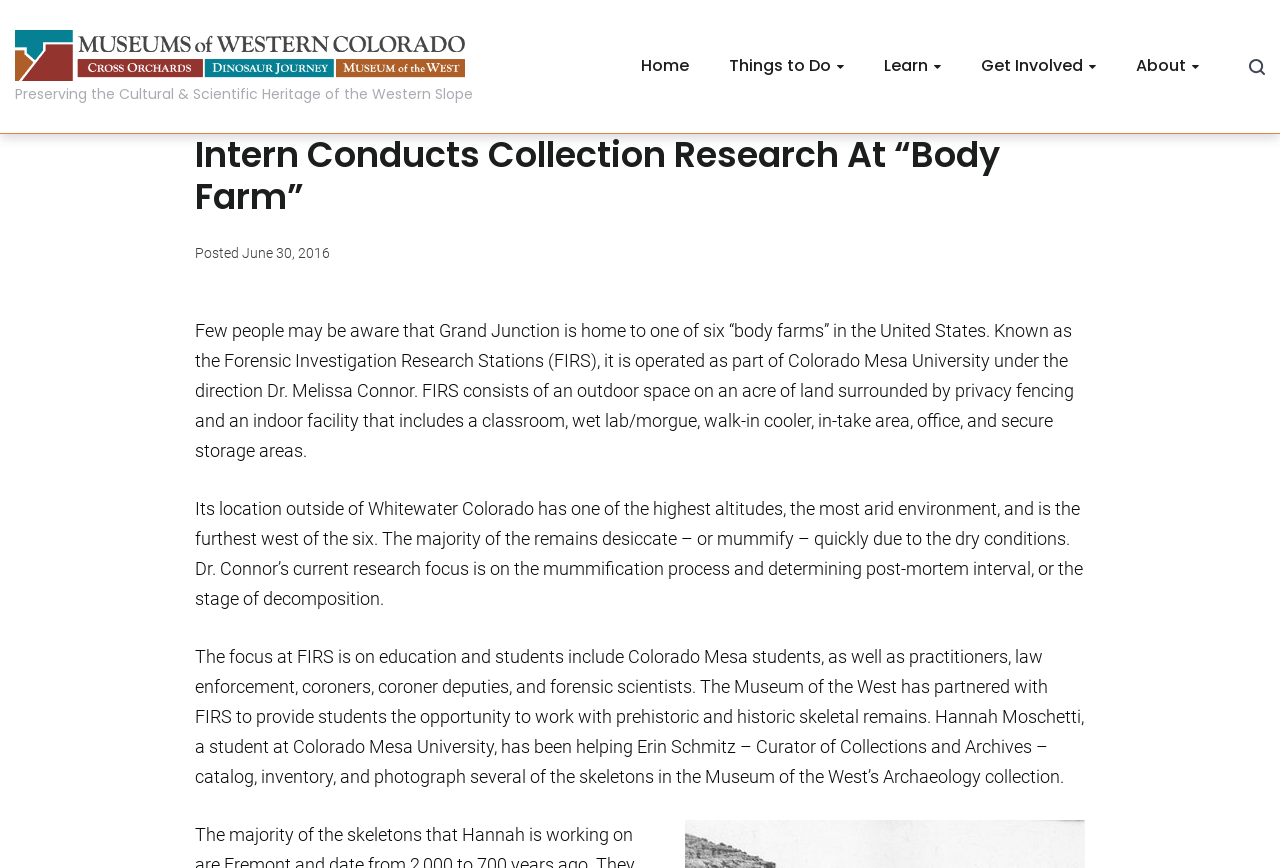Locate the bounding box of the UI element with the following description: "Learn".

[0.691, 0.06, 0.735, 0.093]